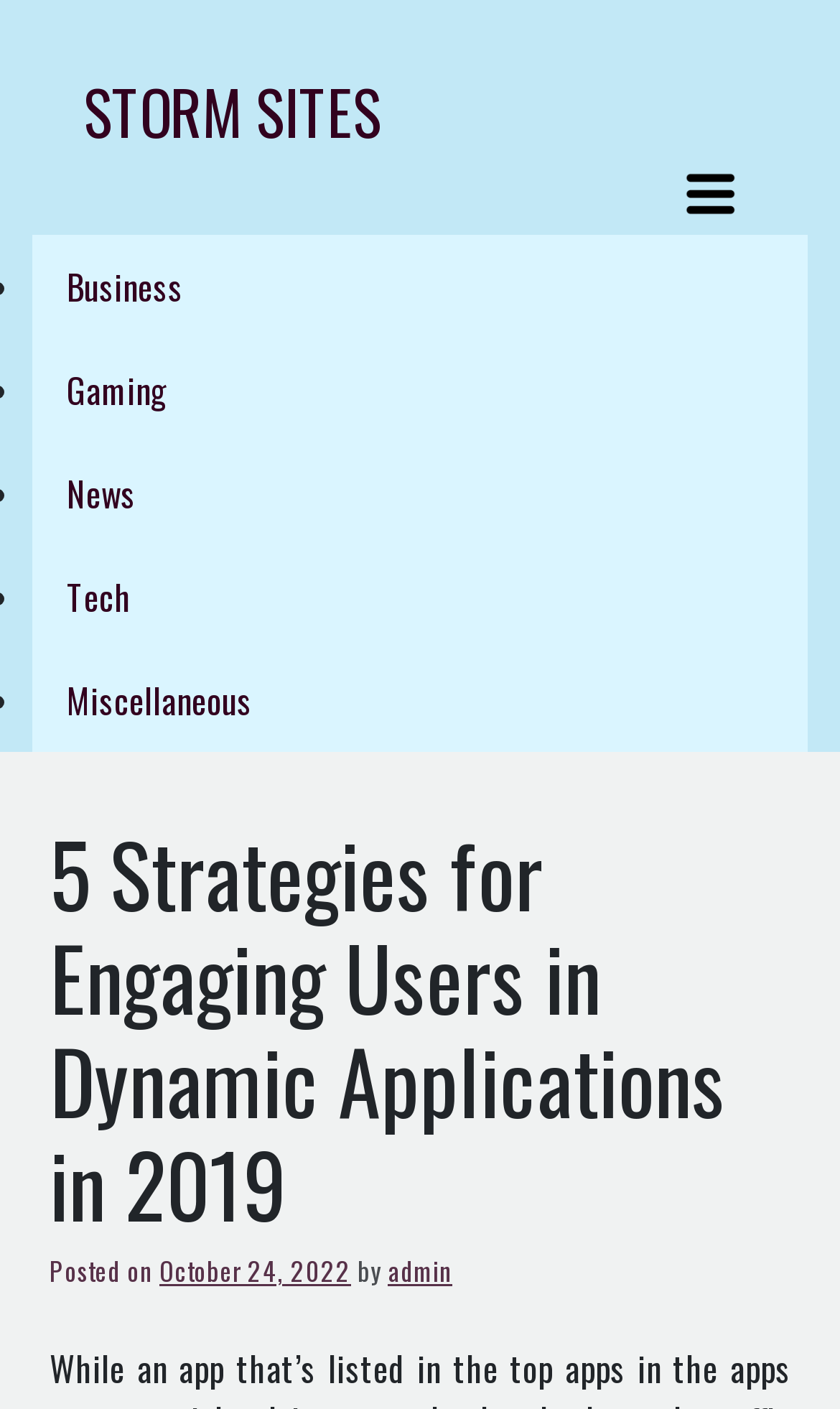How many links are there in the main menu?
Please utilize the information in the image to give a detailed response to the question.

I counted the number of links in the main menu, including the 'Storm Sites' link, and found that there are 6 links in total.